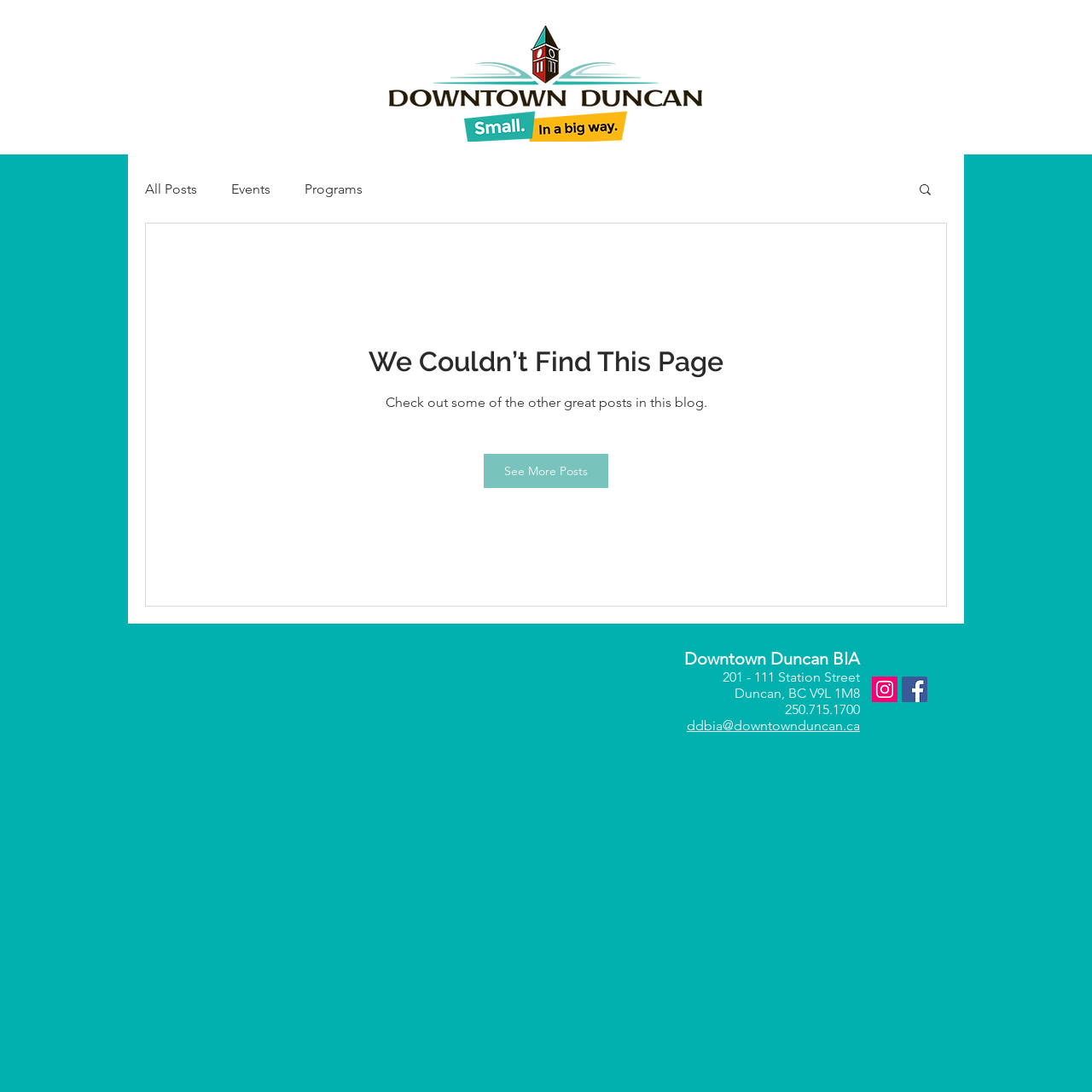Pinpoint the bounding box coordinates of the clickable element to carry out the following instruction: "view See More Posts."

[0.443, 0.416, 0.557, 0.447]